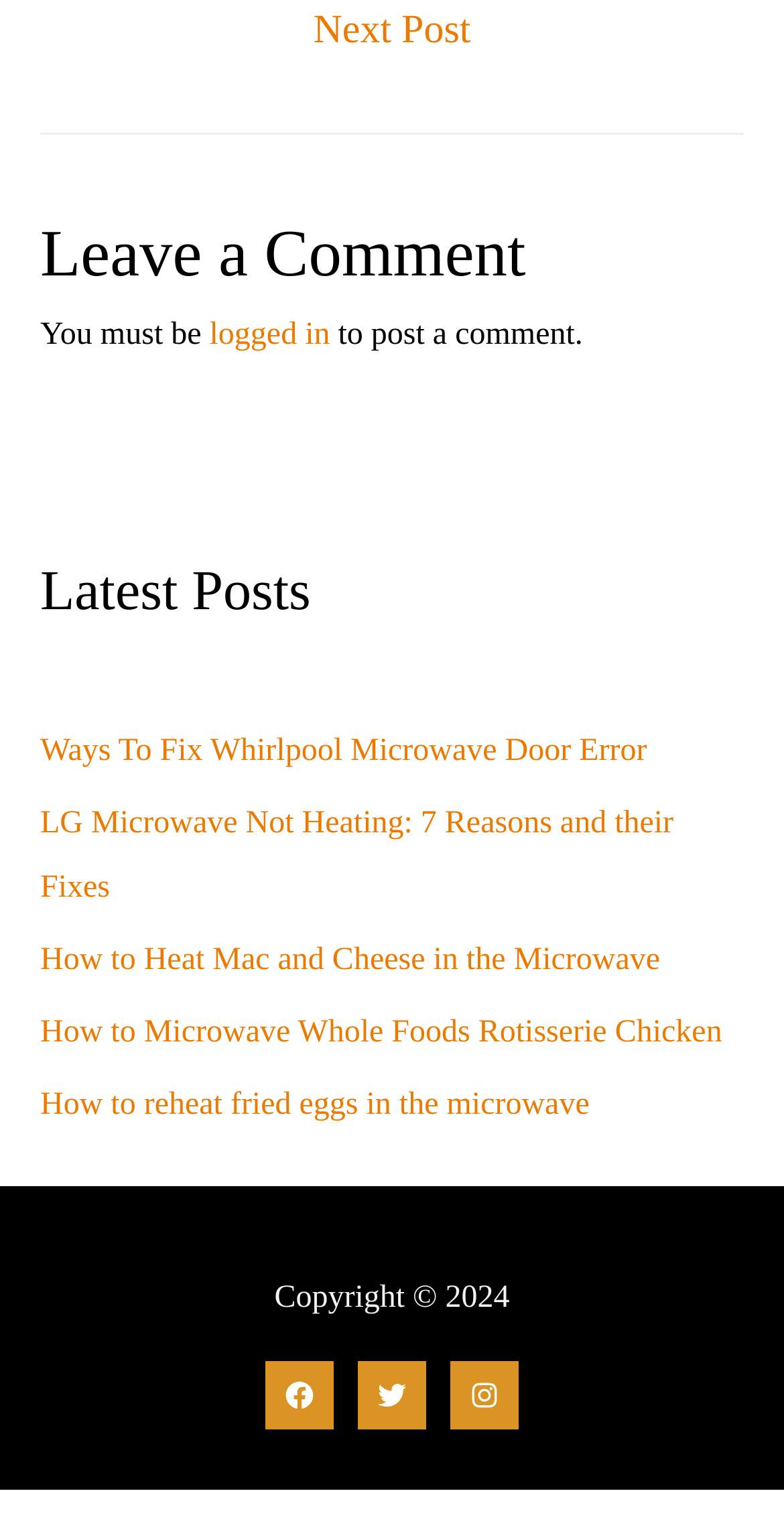Respond with a single word or phrase for the following question: 
What is required to post a comment?

logged in